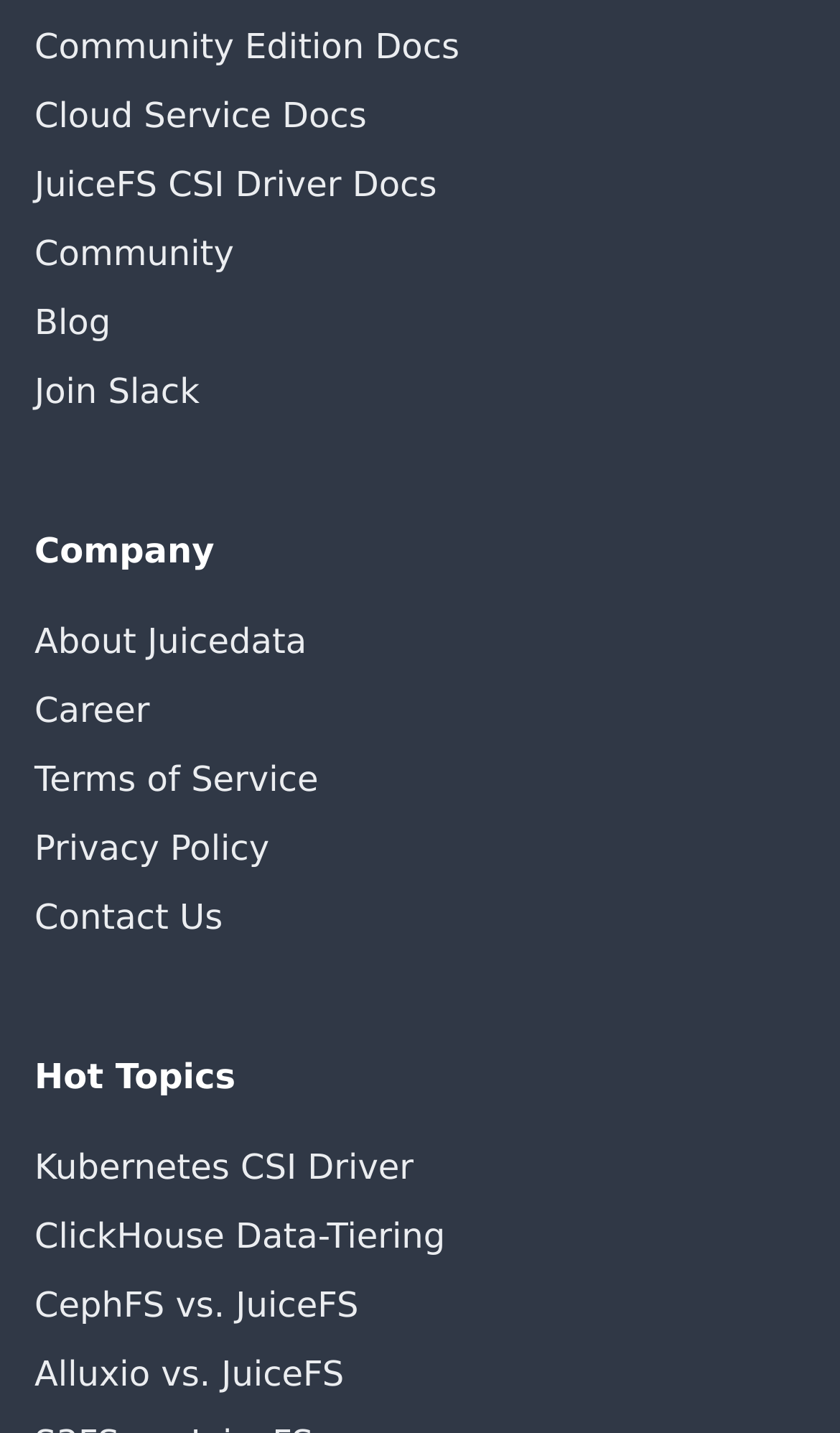What is the first link in the top navigation bar?
Based on the image, answer the question with a single word or brief phrase.

Community Edition Docs